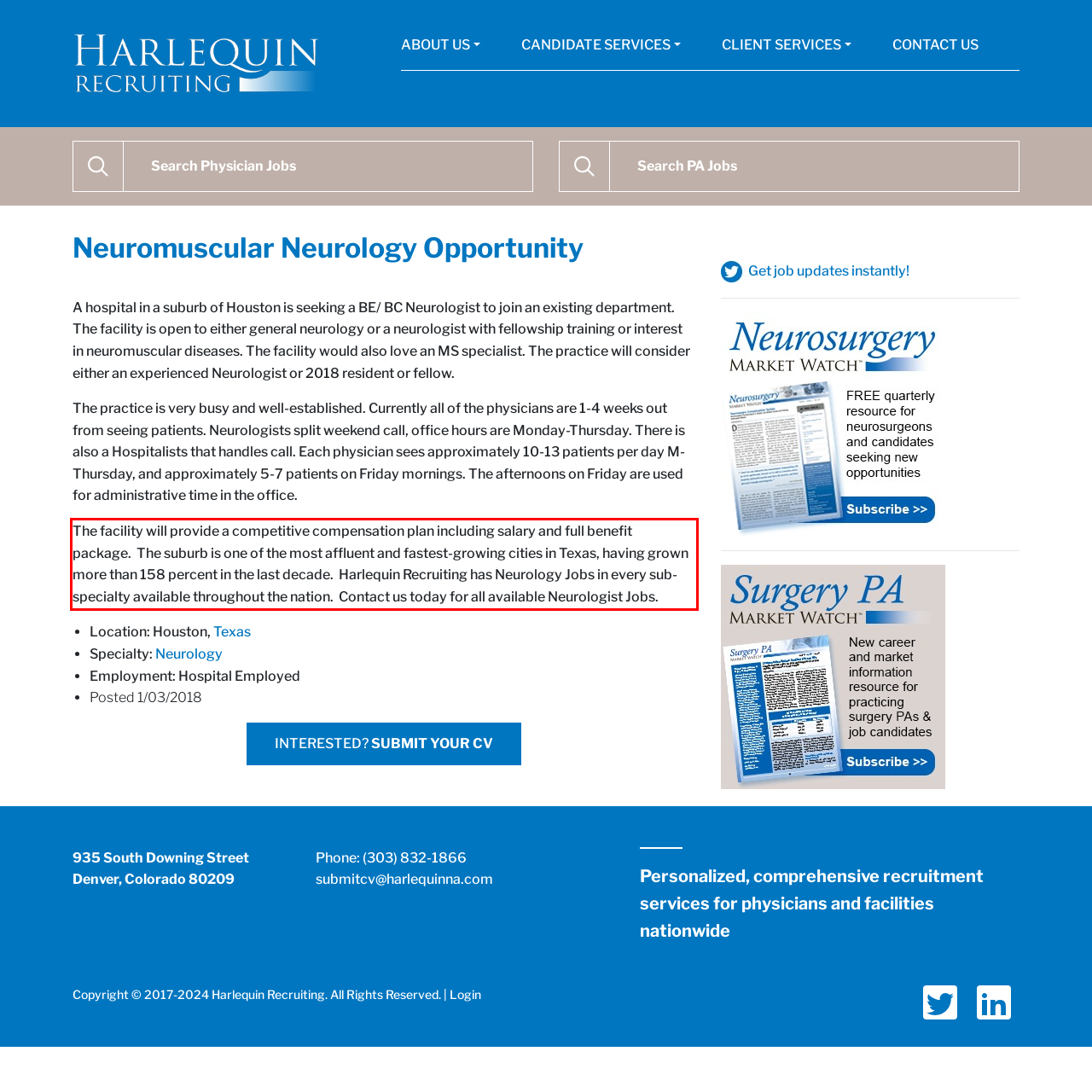Please identify and extract the text content from the UI element encased in a red bounding box on the provided webpage screenshot.

The facility will provide a competitive compensation plan including salary and full benefit package. The suburb is one of the most affluent and fastest-growing cities in Texas, having grown more than 158 percent in the last decade. Harlequin Recruiting has Neurology Jobs in every sub-specialty available throughout the nation. Contact us today for all available Neurologist Jobs.